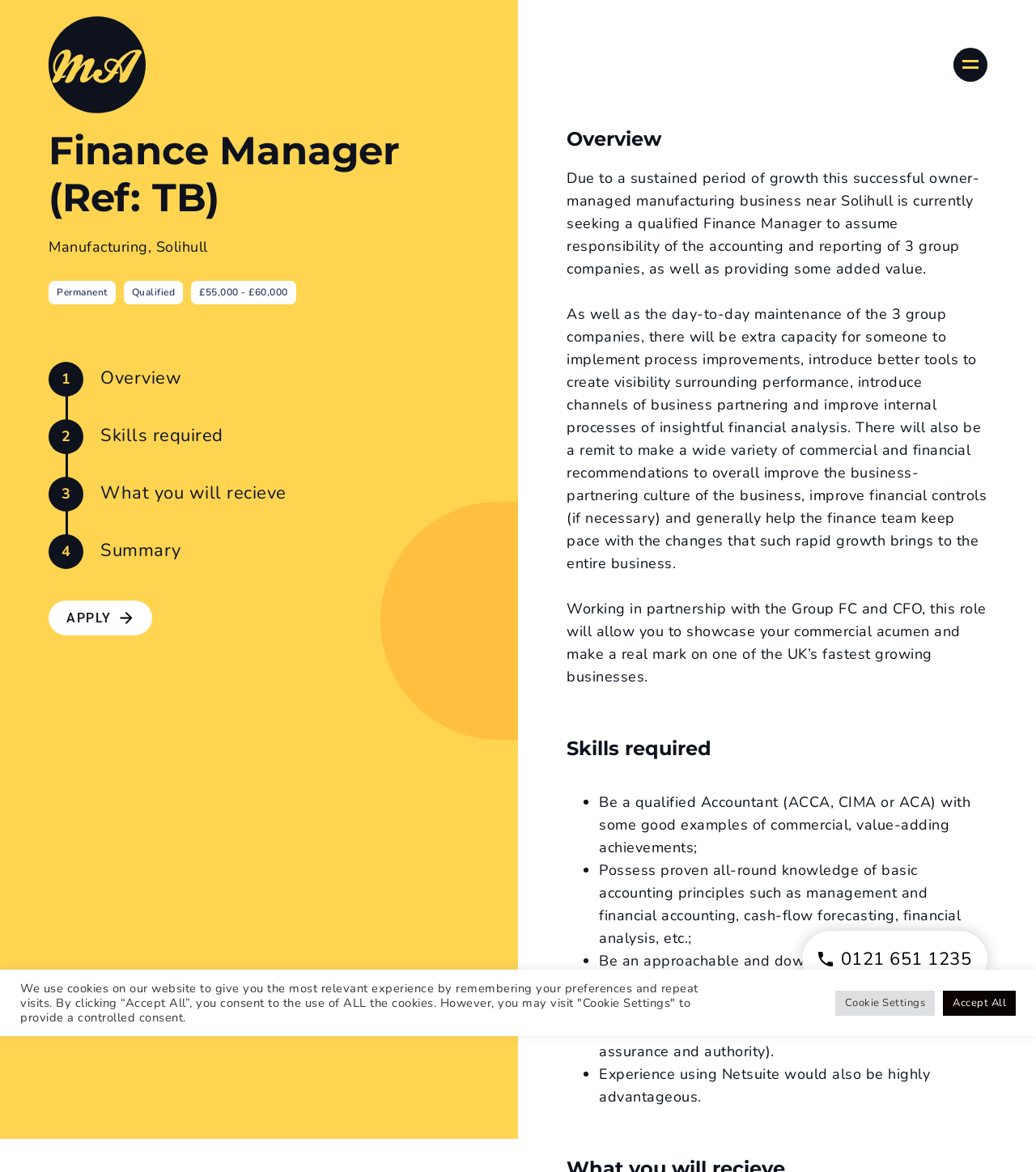What is the location of the company?
Using the information presented in the image, please offer a detailed response to the question.

The location of the company can be found in the StaticText element 'Manufacturing, Solihull' which is located below the job title, indicating that the company is located in Solihull.